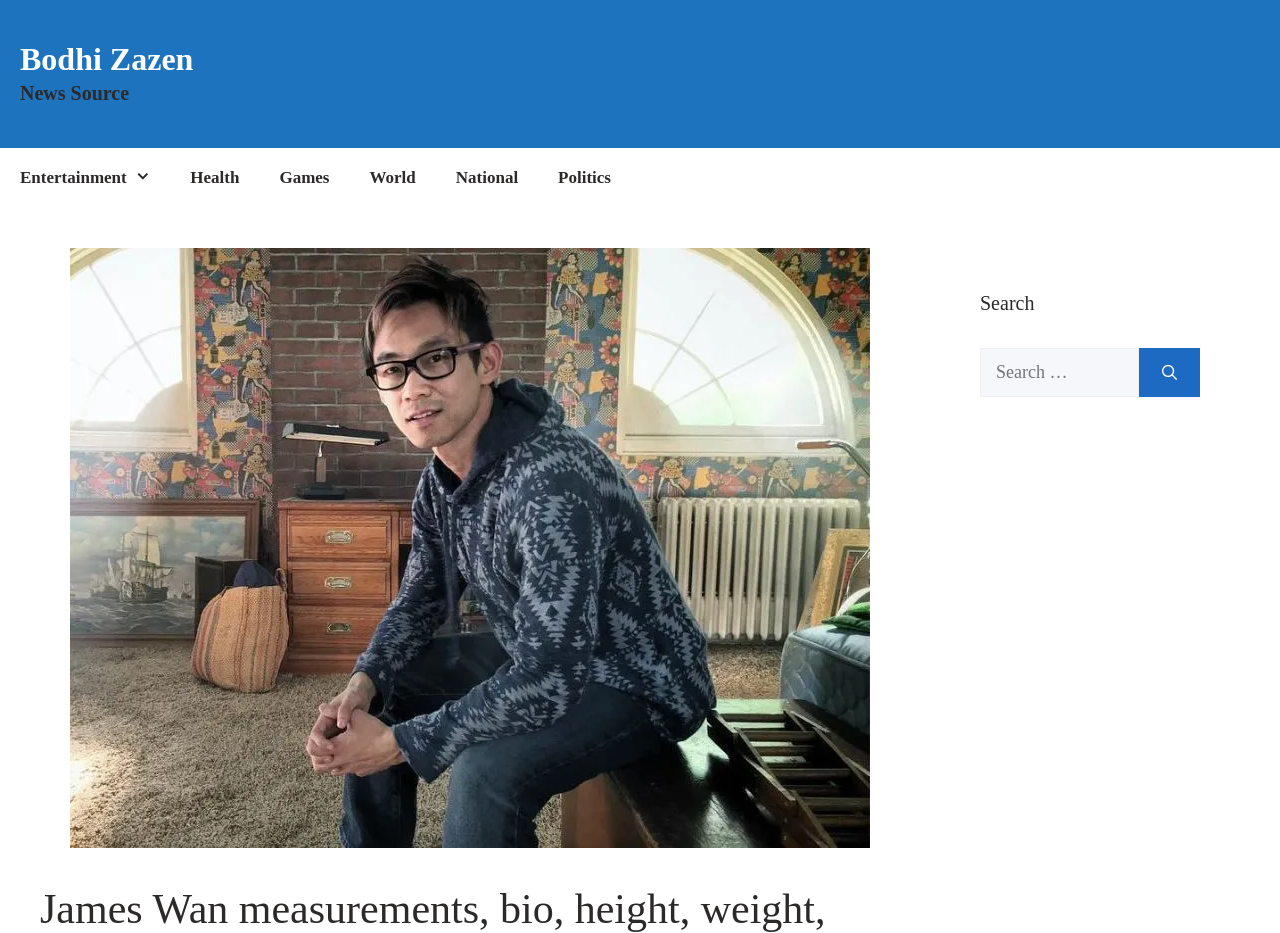Using a single word or phrase, answer the following question: 
What is the name of the website?

Site